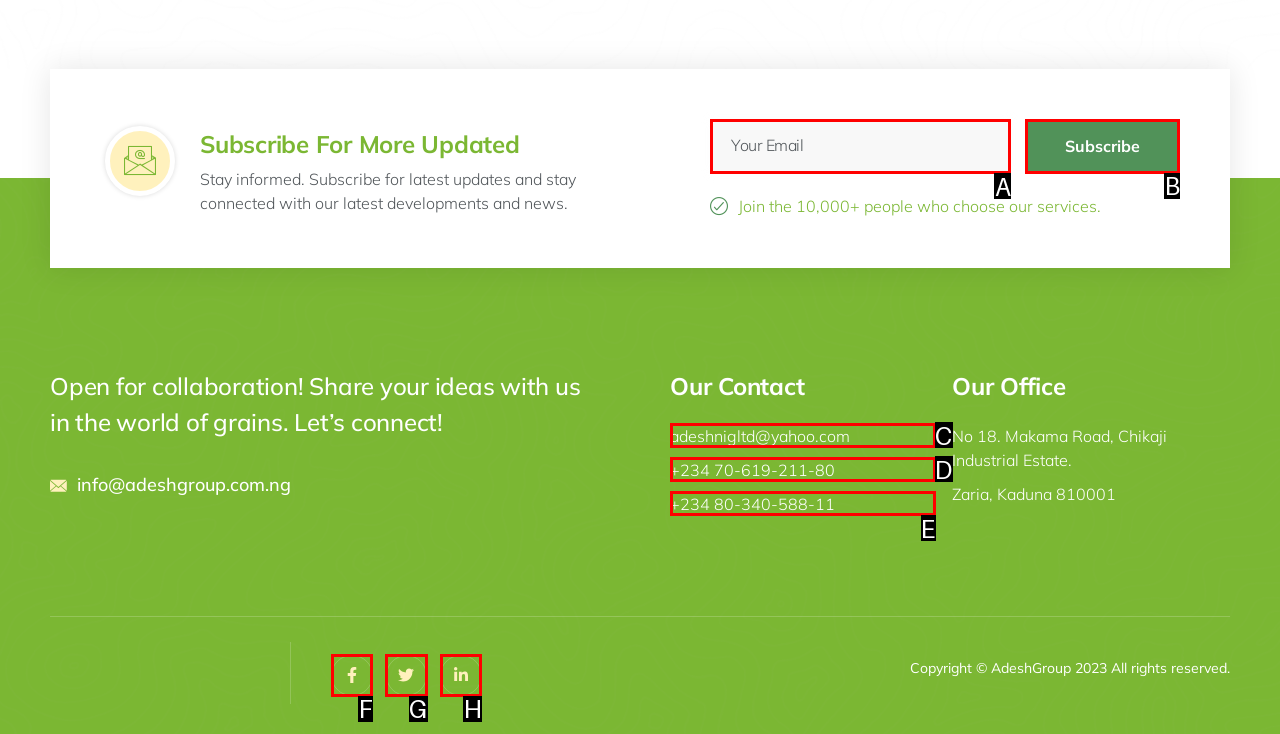Determine the HTML element that aligns with the description: adeshnigltd@yahoo.com
Answer by stating the letter of the appropriate option from the available choices.

C